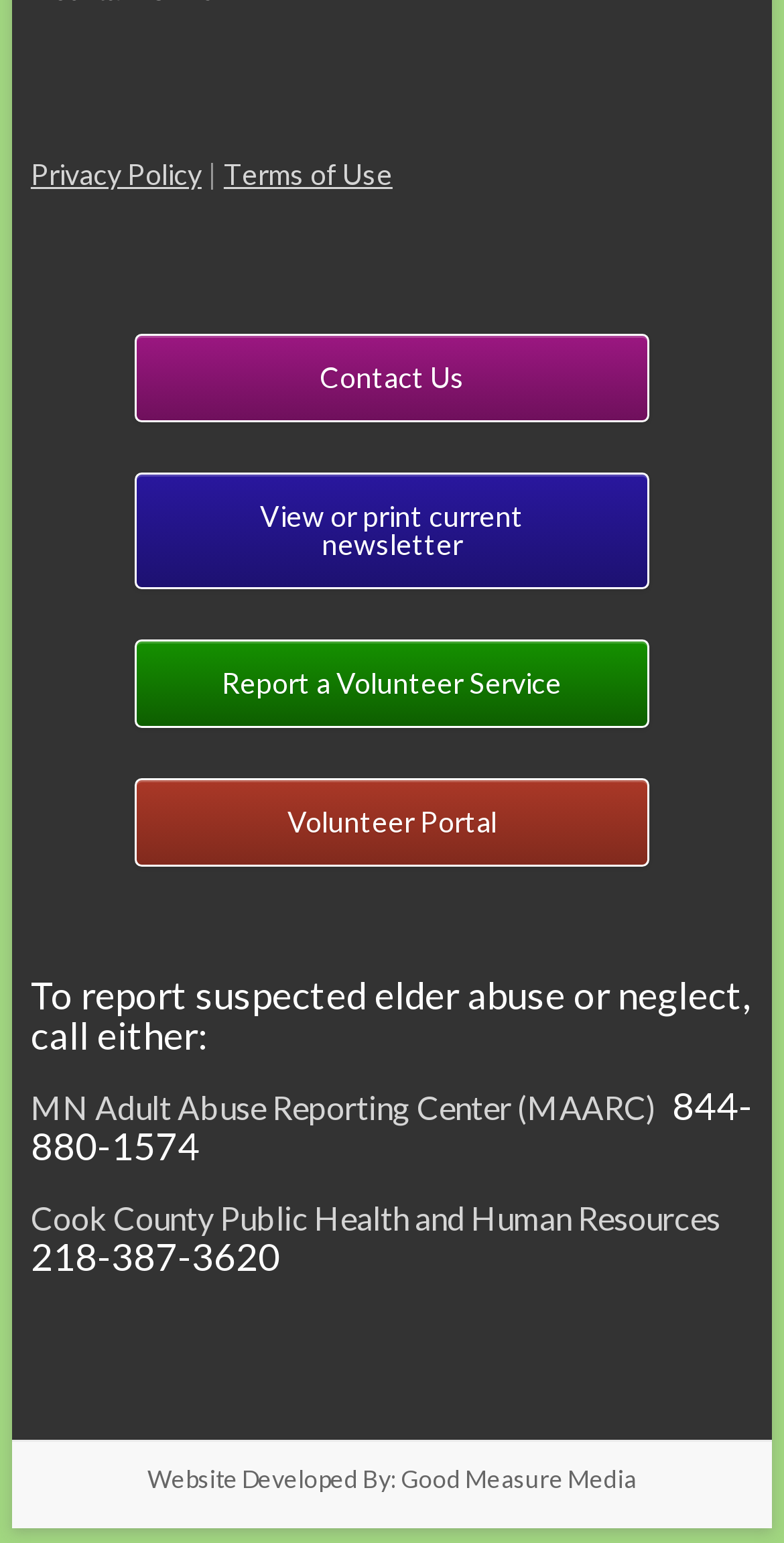What is the purpose of the website?
Answer the question with detailed information derived from the image.

Based on the links and text on the webpage, it appears that the website is related to volunteer services, providing resources and information for volunteers, such as reporting volunteer services, accessing the volunteer portal, and contacting the organization.